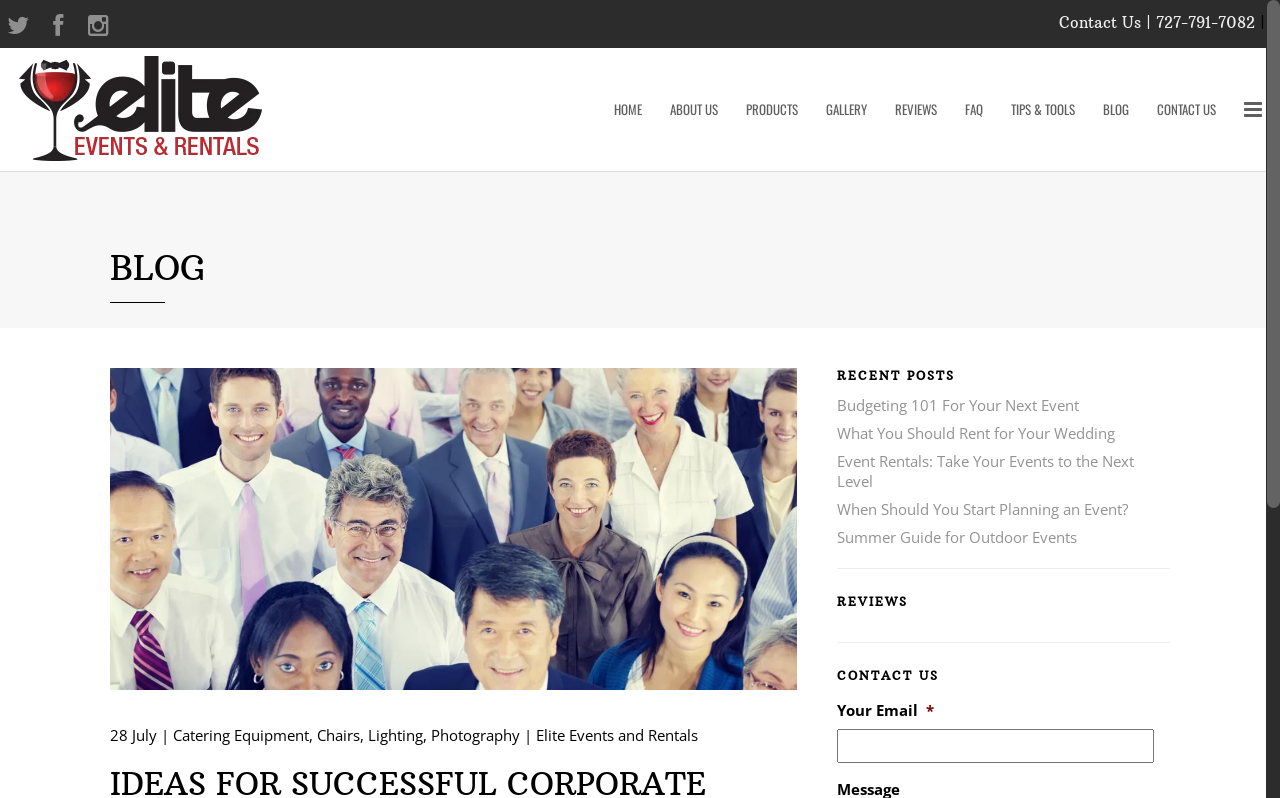Please identify the bounding box coordinates of the region to click in order to complete the given instruction: "View products". The coordinates should be four float numbers between 0 and 1, i.e., [left, top, right, bottom].

[0.572, 0.06, 0.634, 0.214]